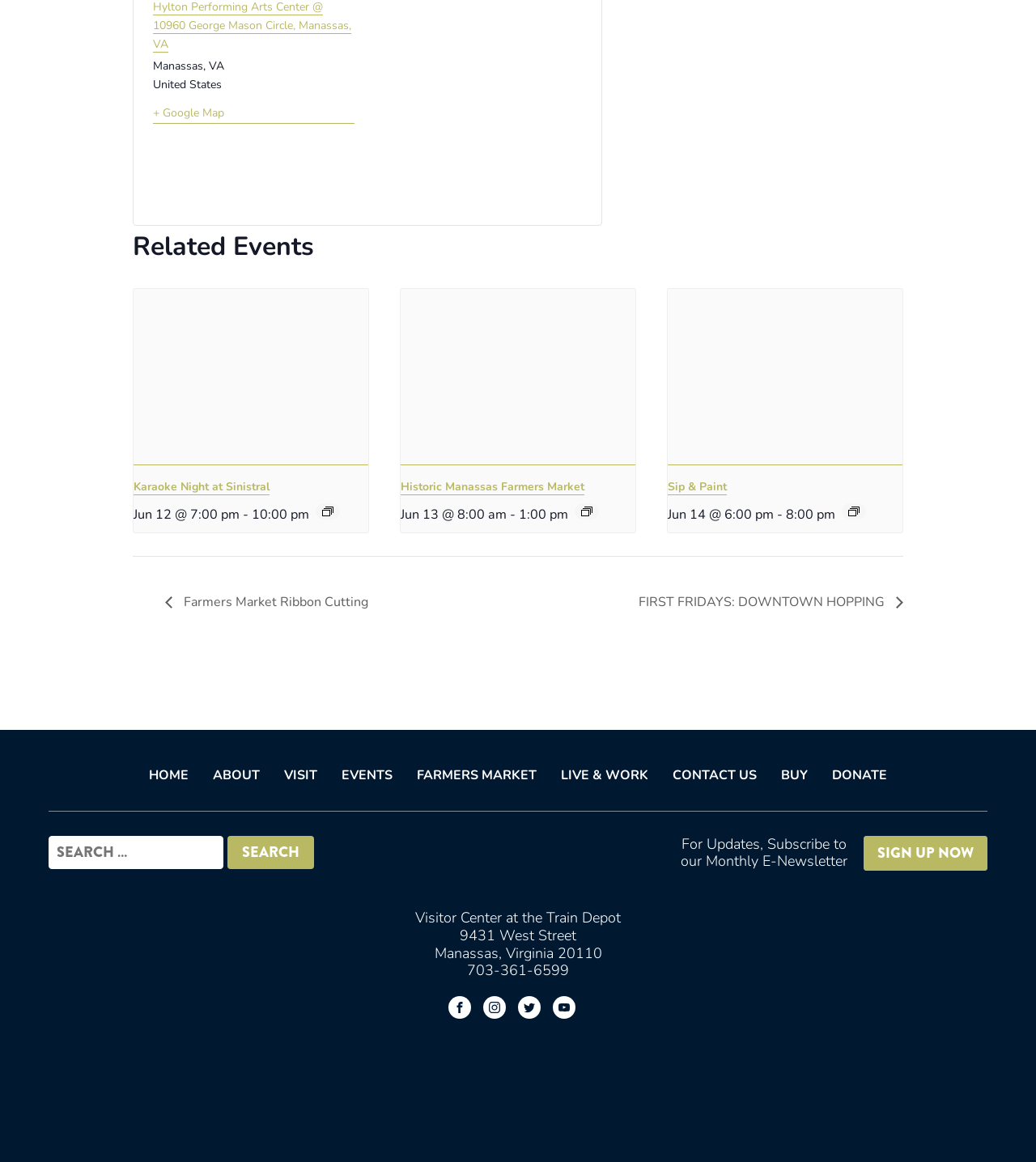Locate the bounding box coordinates of the area to click to fulfill this instruction: "Visit Tony Vainosky's page". The bounding box should be presented as four float numbers between 0 and 1, in the order [left, top, right, bottom].

None